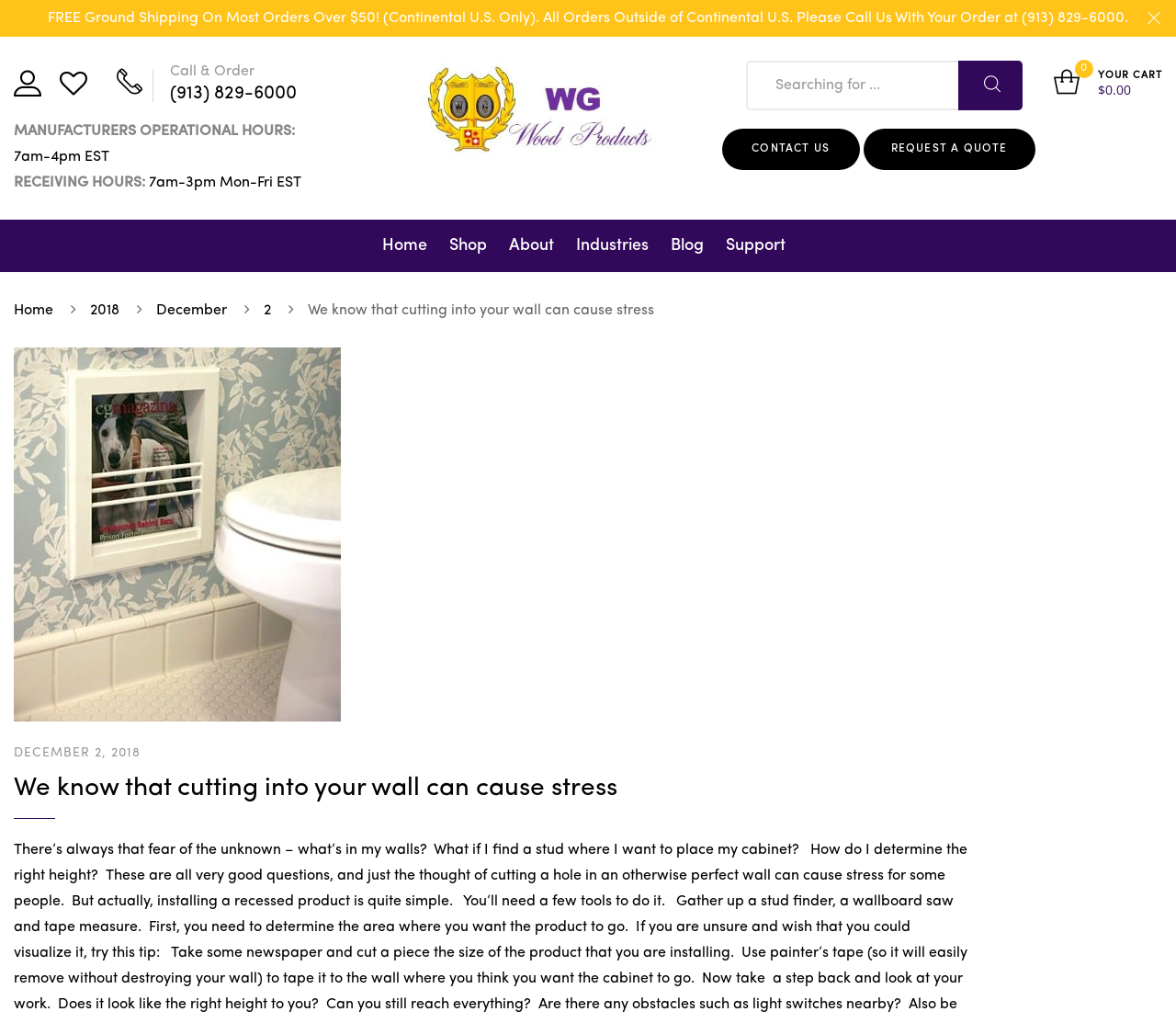Answer the question using only one word or a concise phrase: How can customers contact the company?

Call or request a quote